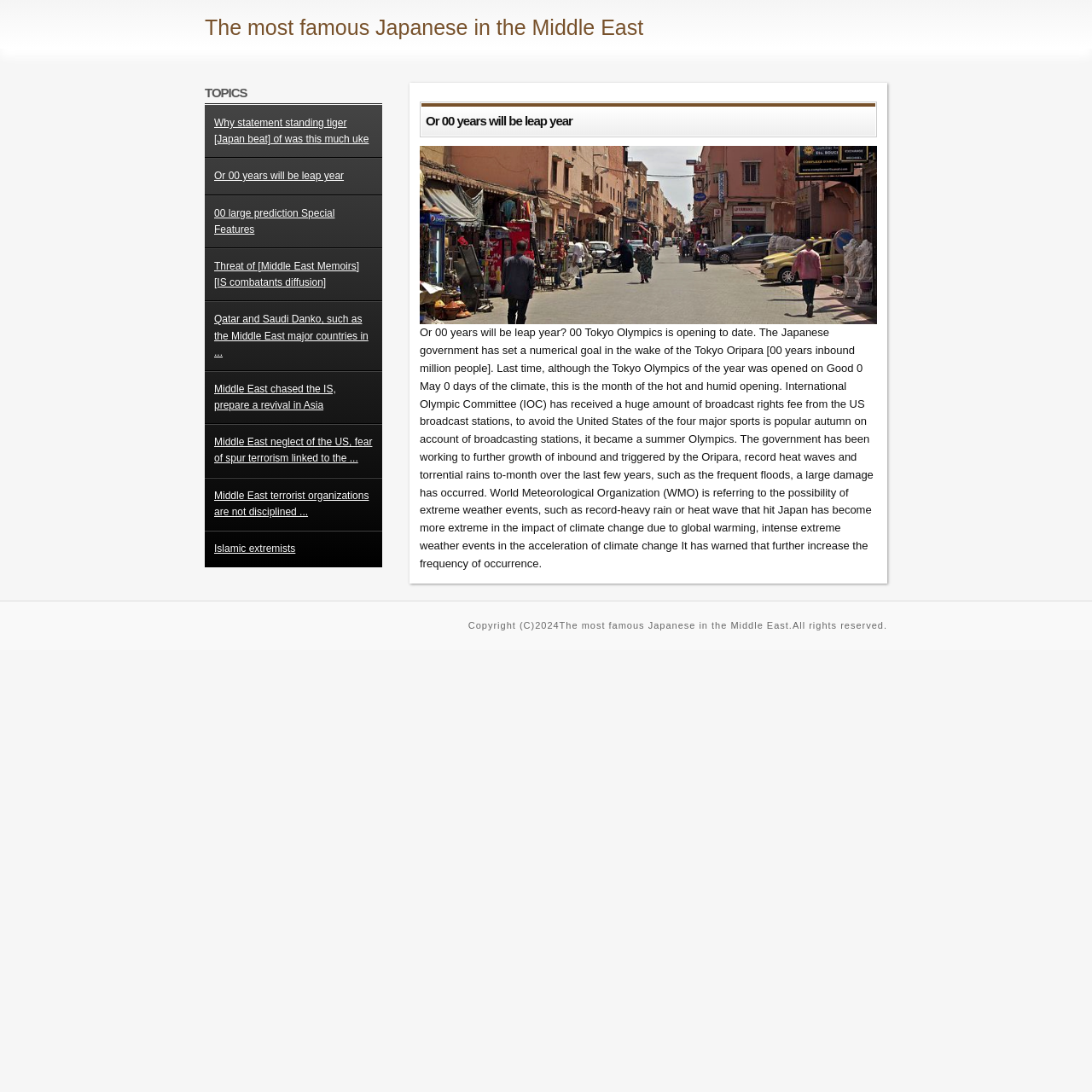What is the text of the webpage's headline?

The most famous Japanese in the Middle East